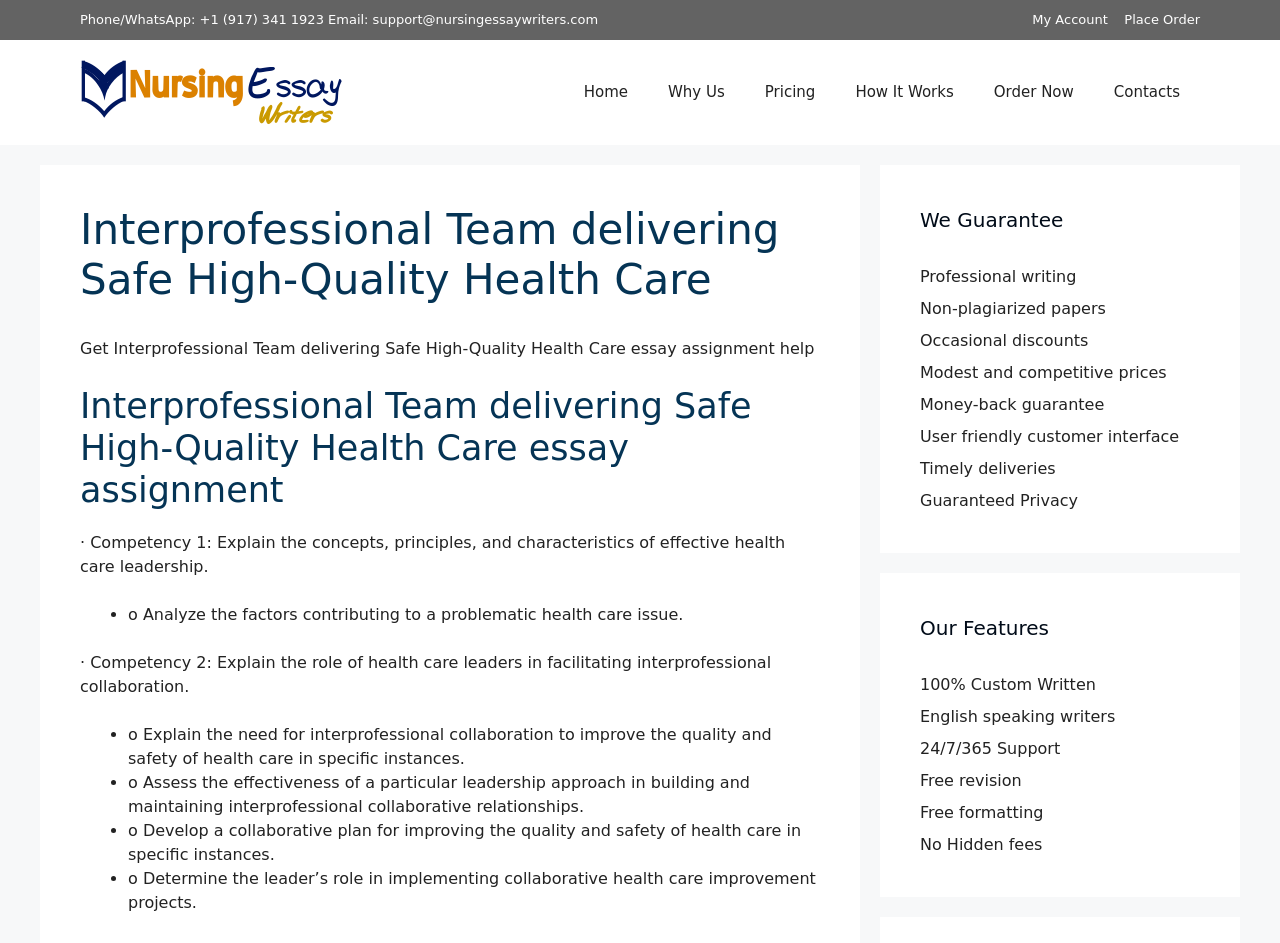Using the image as a reference, answer the following question in as much detail as possible:
What is the topic of the essay assignment?

I found the topic of the essay assignment by looking at the main content section of the webpage, where it says 'Interprofessional Team delivering Safe High-Quality Health Care essay assignment help'.